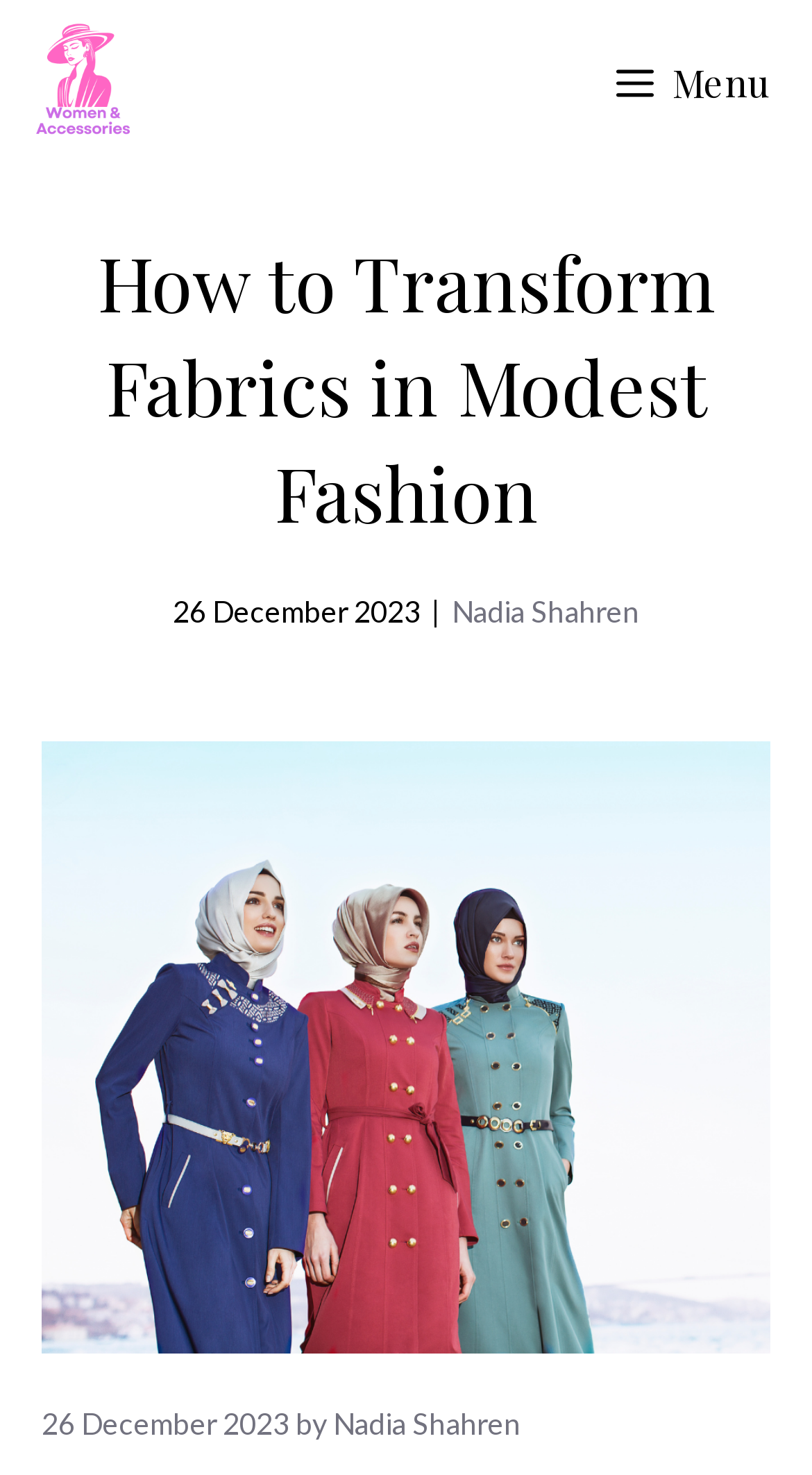Answer the question below with a single word or a brief phrase: 
What is the date of the blog post?

26 December 2023